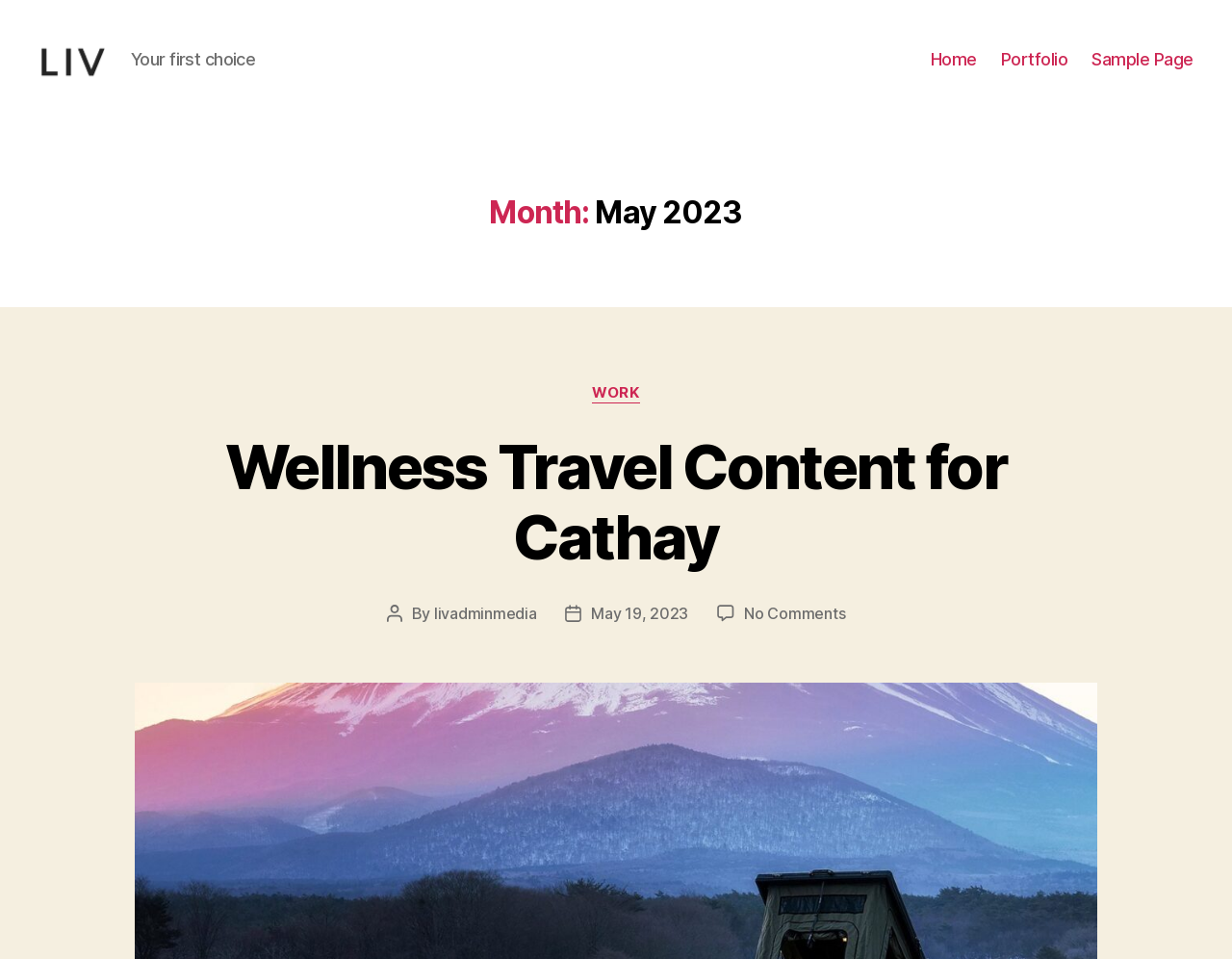From the element description: "Work", extract the bounding box coordinates of the UI element. The coordinates should be expressed as four float numbers between 0 and 1, in the order [left, top, right, bottom].

[0.481, 0.424, 0.519, 0.444]